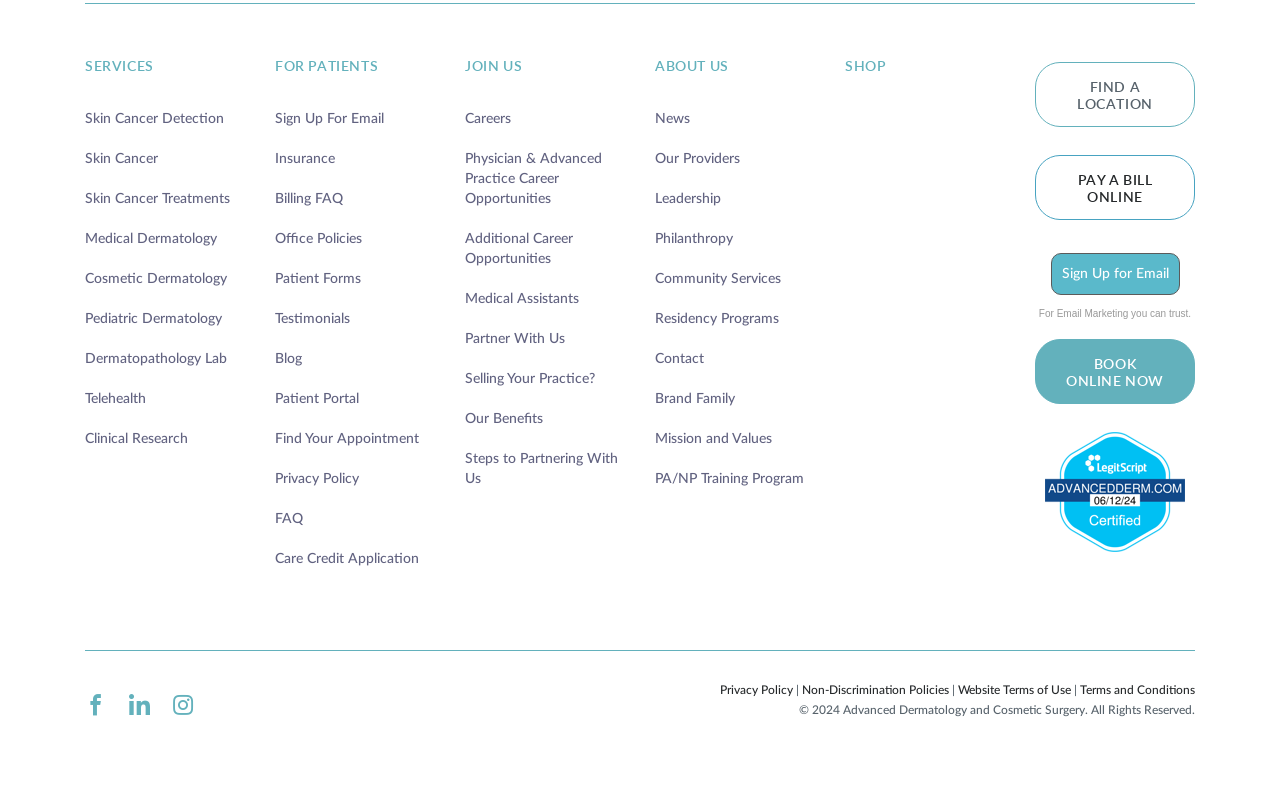How can patients find a location?
Please provide a comprehensive answer to the question based on the webpage screenshot.

I found a link with the text 'FIND A LOCATION' at the bottom of the page, which suggests that patients can click on this link to find a location near them.